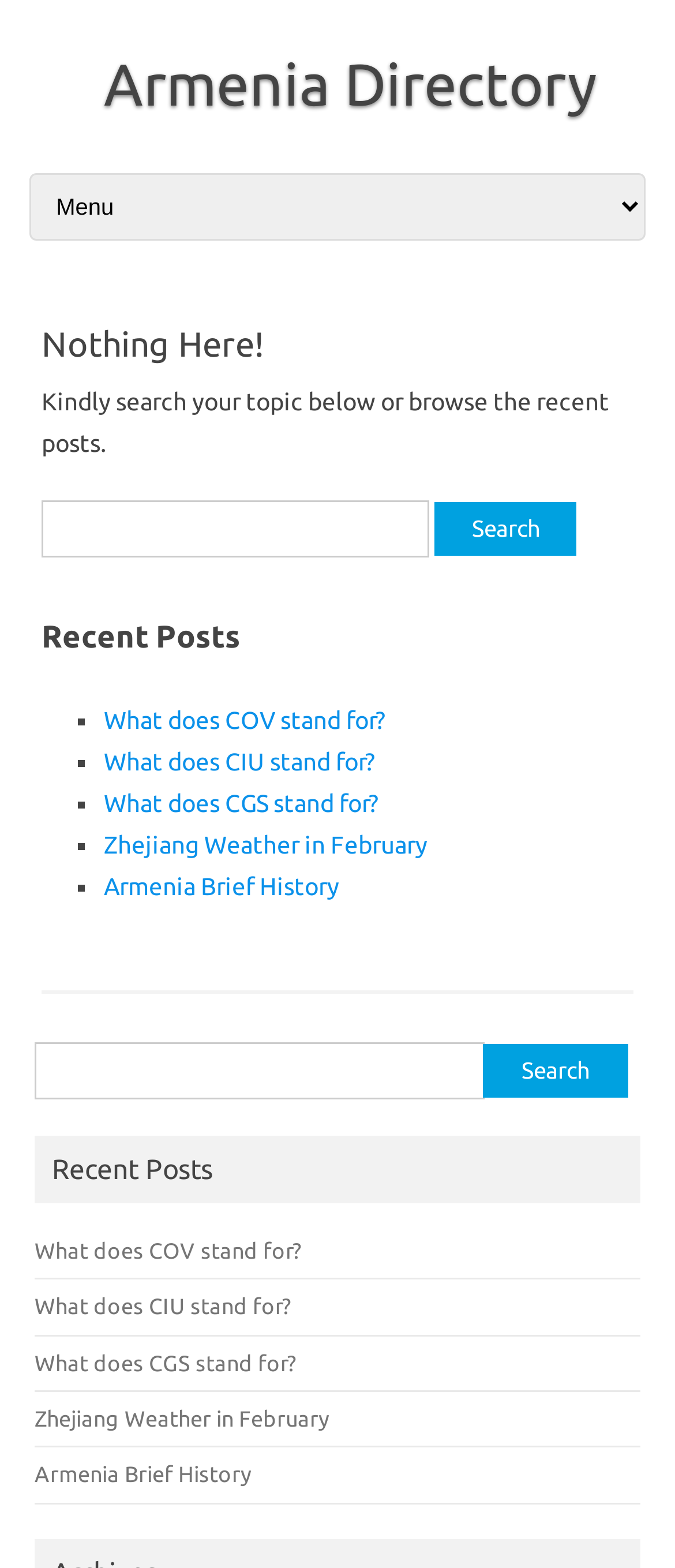How many recent posts are listed?
Using the image, provide a detailed and thorough answer to the question.

The webpage lists 5 recent posts, which are 'What does COV stand for?', 'What does CIU stand for?', 'What does CGS stand for?', 'Zhejiang Weather in February', and 'Armenia Brief History'.